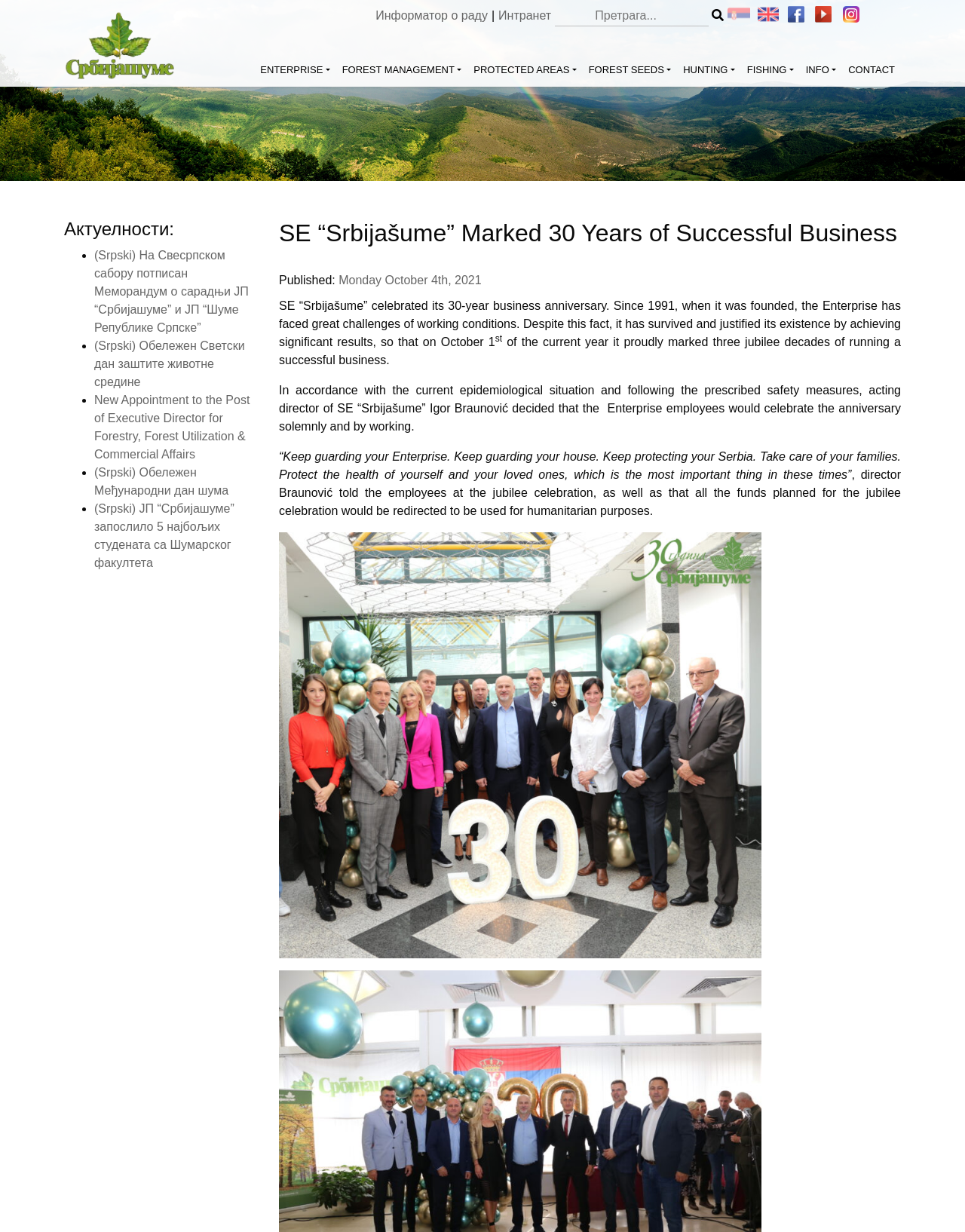Using the information in the image, could you please answer the following question in detail:
What is the name of the public enterprise?

The name of the public enterprise can be found in the link 'Јавно предузеће „Србијашуме“' at the top of the webpage, which is also the title of the webpage.